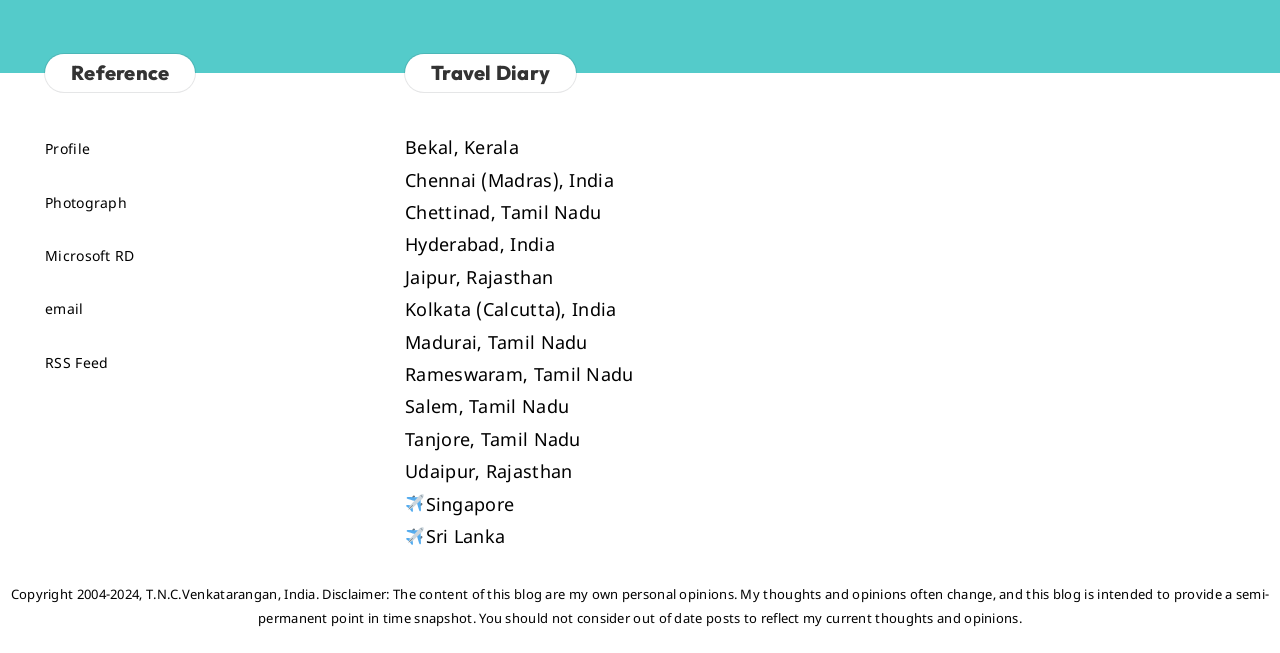Pinpoint the bounding box coordinates of the area that must be clicked to complete this instruction: "Read about Travel Diary".

[0.316, 0.083, 0.45, 0.141]